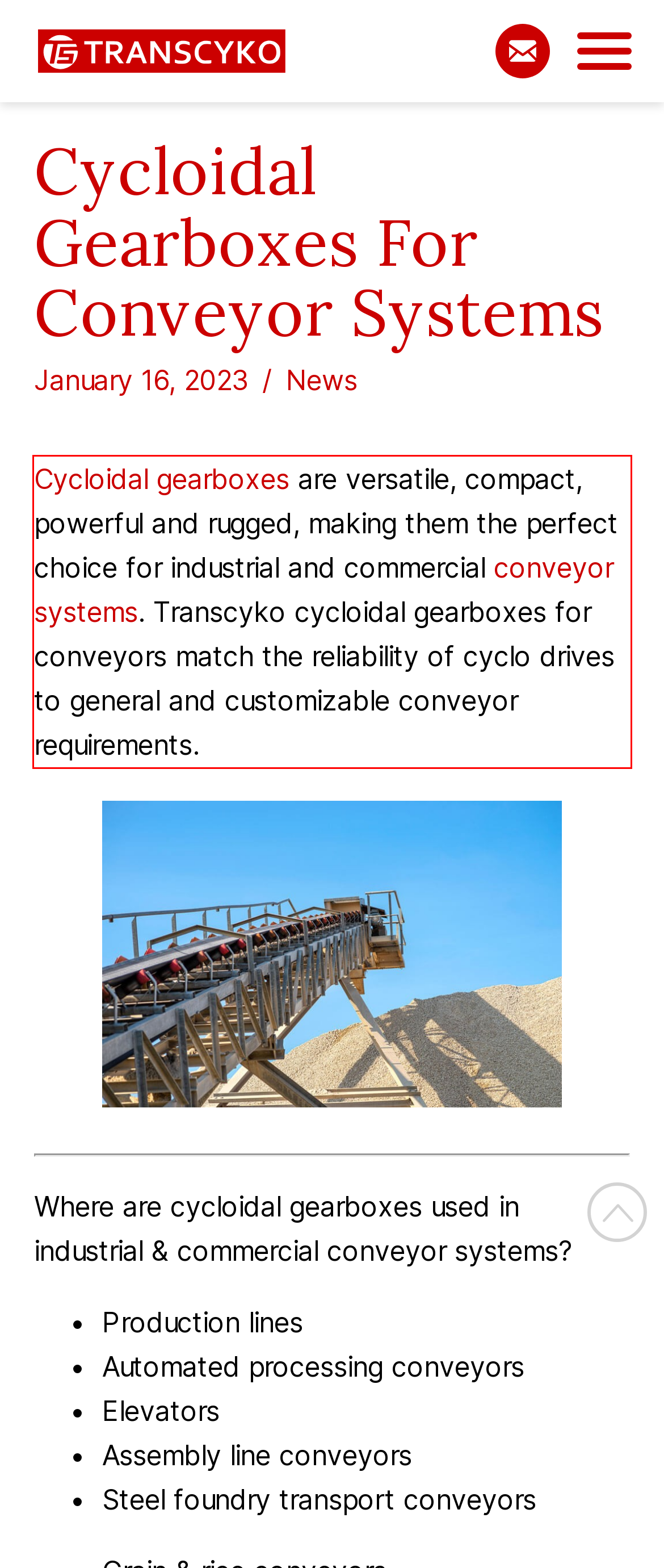Look at the screenshot of the webpage, locate the red rectangle bounding box, and generate the text content that it contains.

Cycloidal gearboxes are versatile, compact, powerful and rugged, making them the perfect choice for industrial and commercial conveyor systems. Transcyko cycloidal gearboxes for conveyors match the reliability of cyclo drives to general and customizable conveyor requirements.